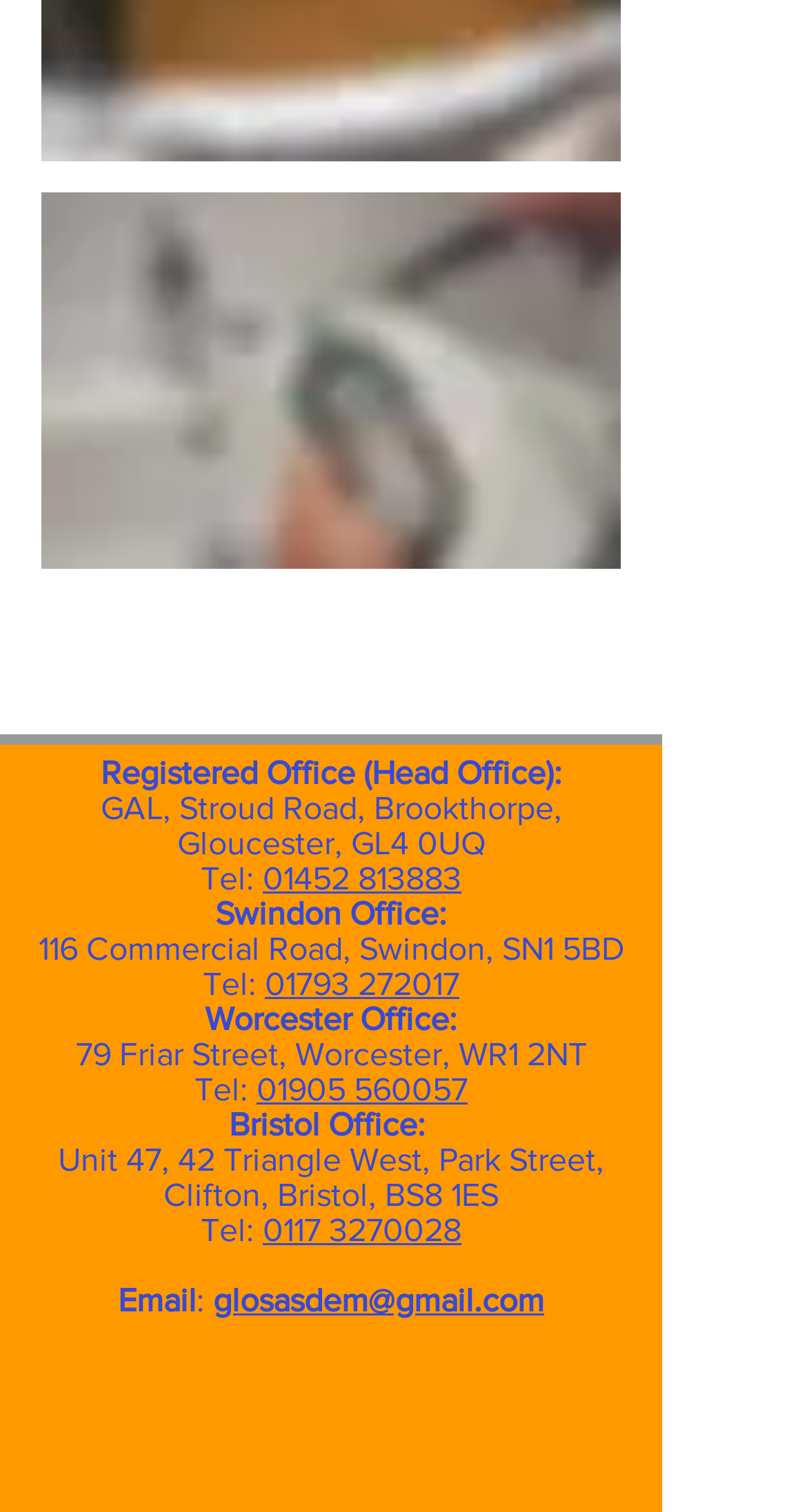Please determine the bounding box coordinates for the UI element described as: "glosasdem@gmail.com".

[0.264, 0.848, 0.674, 0.871]